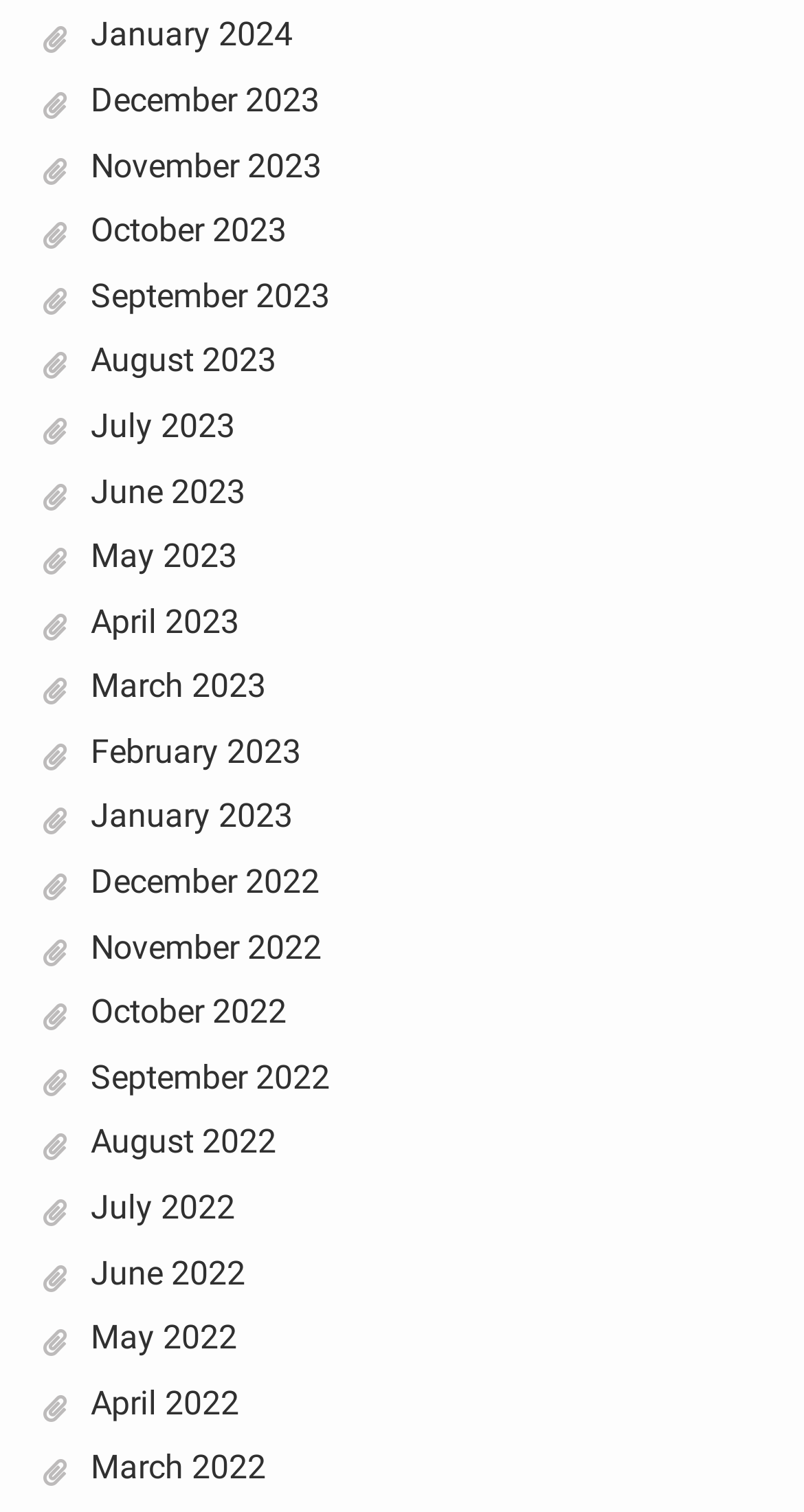Please determine the bounding box coordinates of the element to click on in order to accomplish the following task: "view January 2024". Ensure the coordinates are four float numbers ranging from 0 to 1, i.e., [left, top, right, bottom].

[0.112, 0.01, 0.364, 0.036]